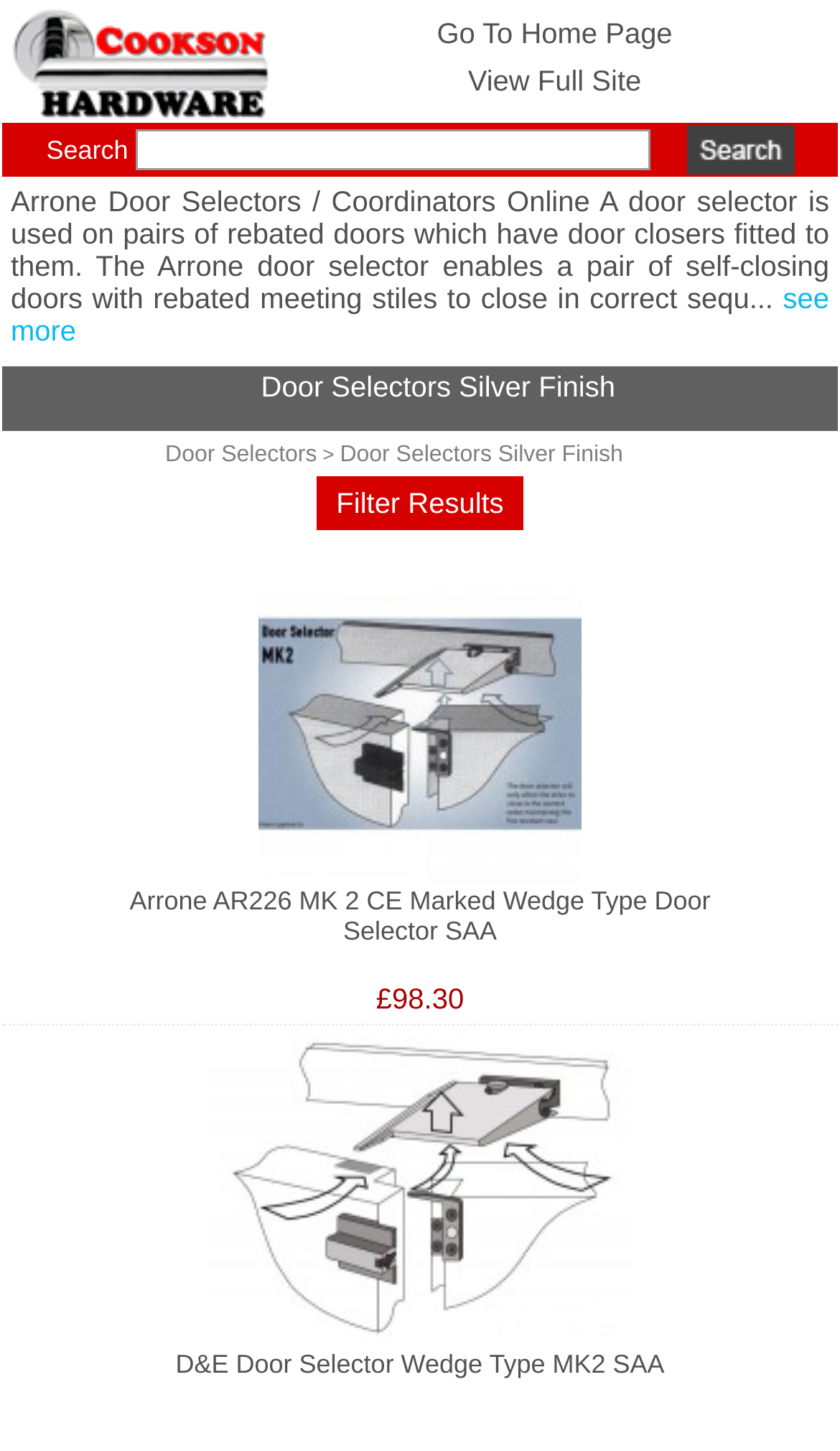Using a single word or phrase, answer the following question: 
How many search results are displayed on the page?

3